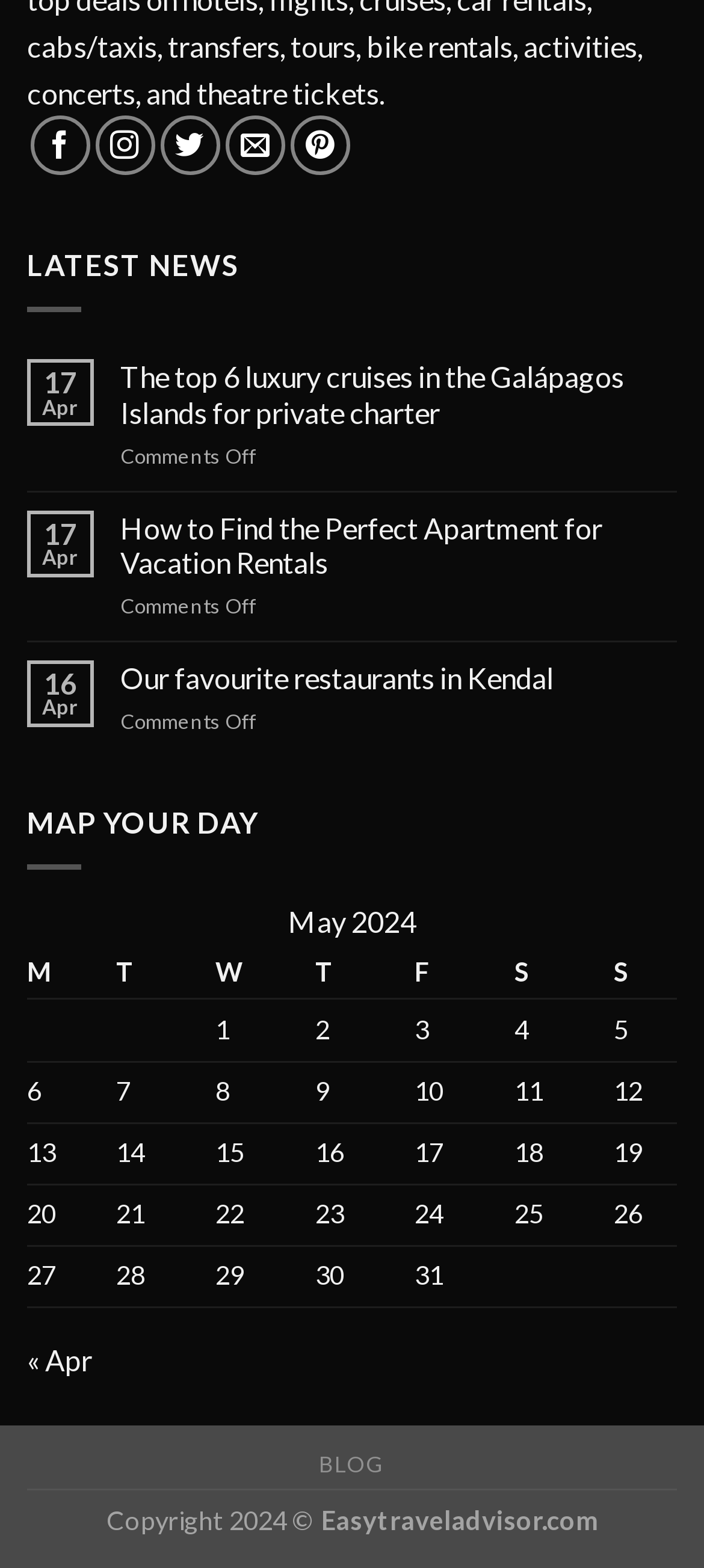Answer the question below with a single word or a brief phrase: 
How many days are shown in the calendar?

31